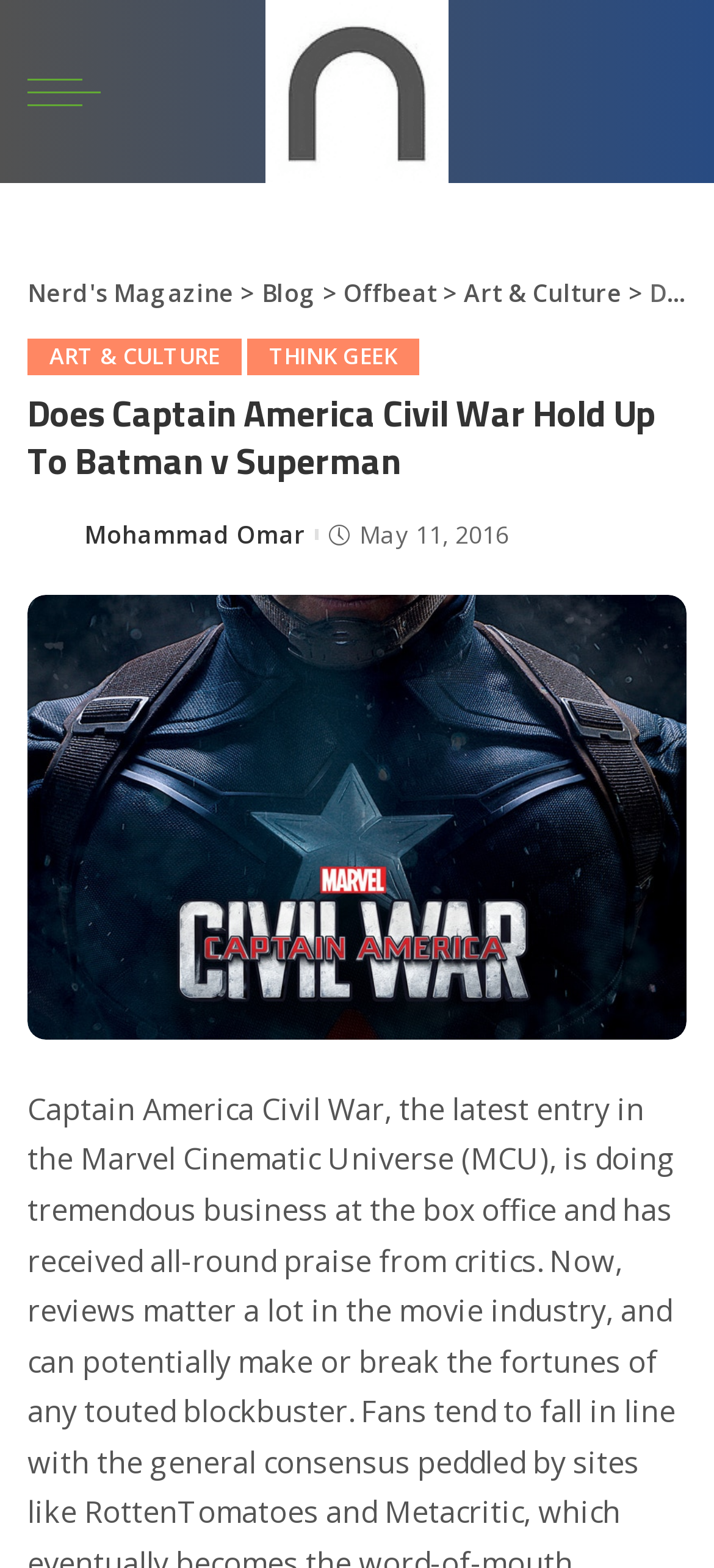Please identify the bounding box coordinates of the clickable area that will allow you to execute the instruction: "View 'Life will be victorious'".

None